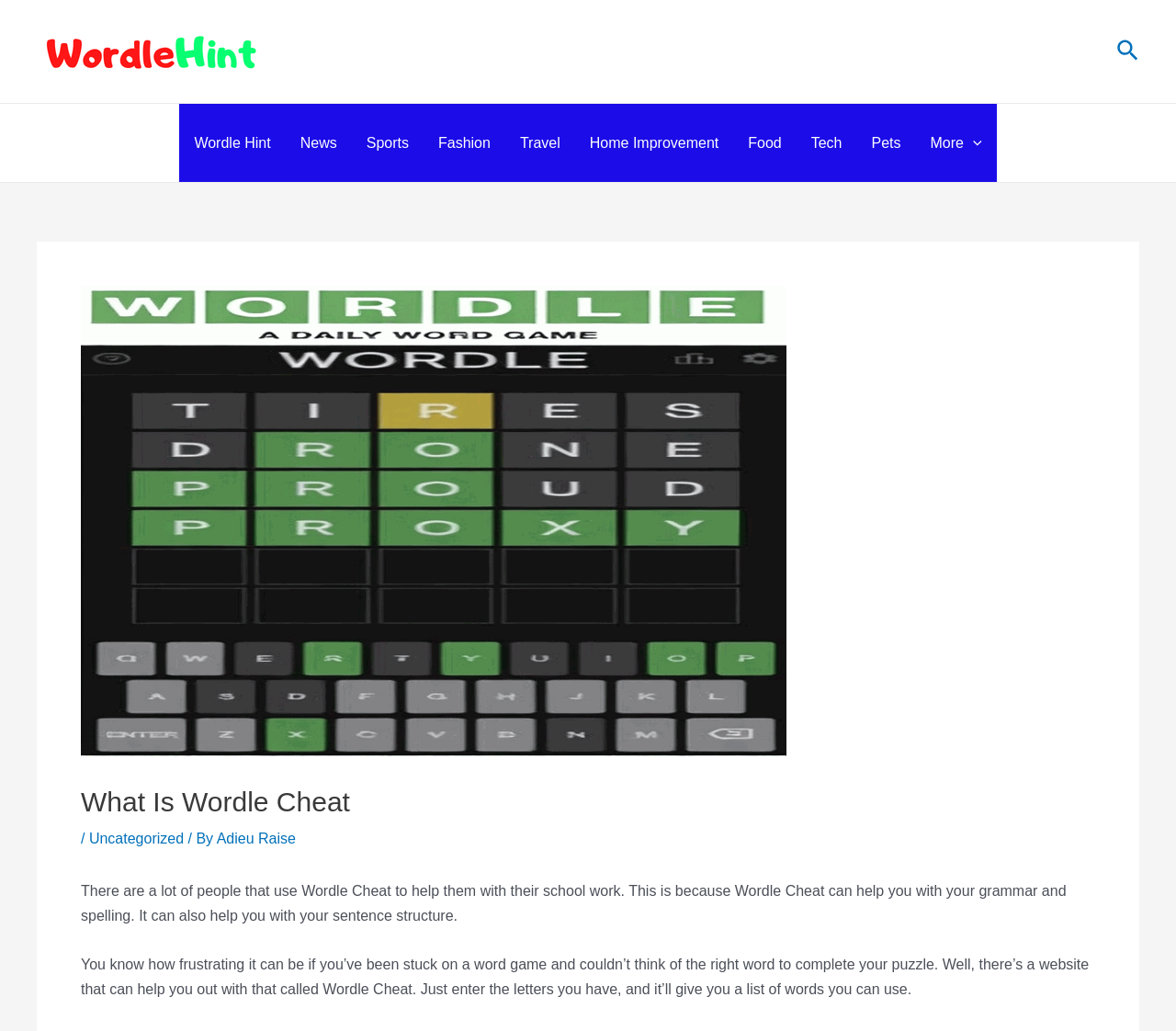What is the purpose of Wordle Cheat?
Provide a fully detailed and comprehensive answer to the question.

According to the webpage, Wordle Cheat is used by many people to help with their school work, specifically with grammar, spelling, and sentence structure.